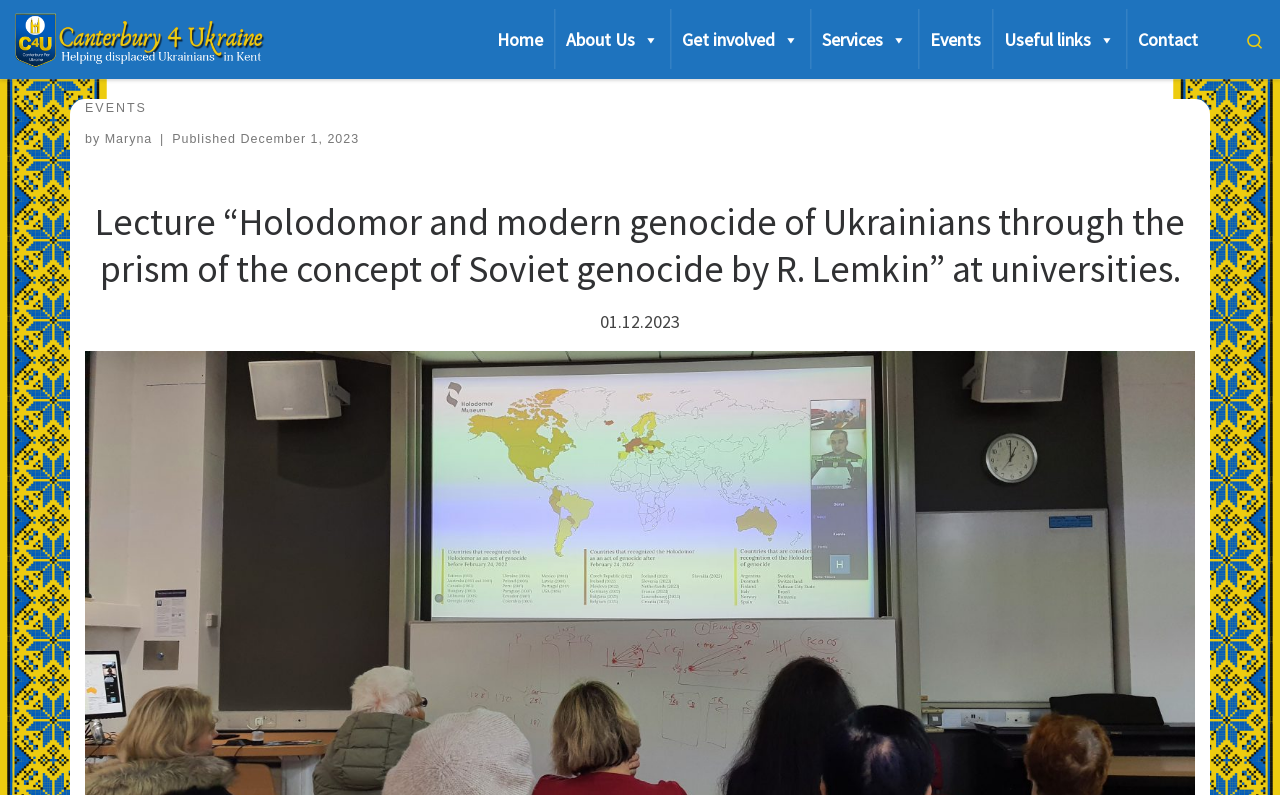Determine the bounding box coordinates of the clickable element to complete this instruction: "Contact Canterbury 4 Ukraine". Provide the coordinates in the format of four float numbers between 0 and 1, [left, top, right, bottom].

[0.88, 0.012, 0.945, 0.087]